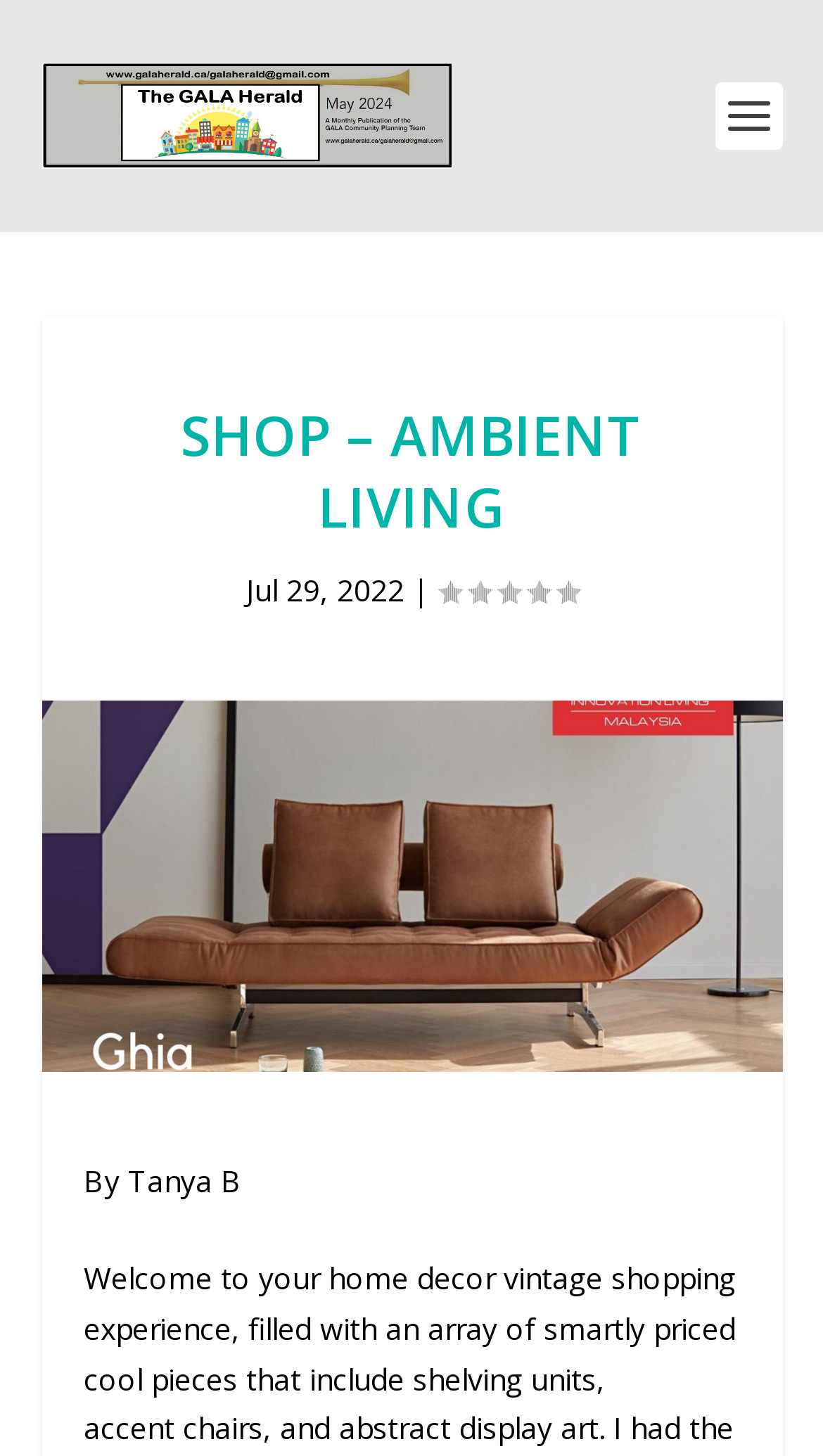Answer succinctly with a single word or phrase:
Who is the author of the content?

Tanya B